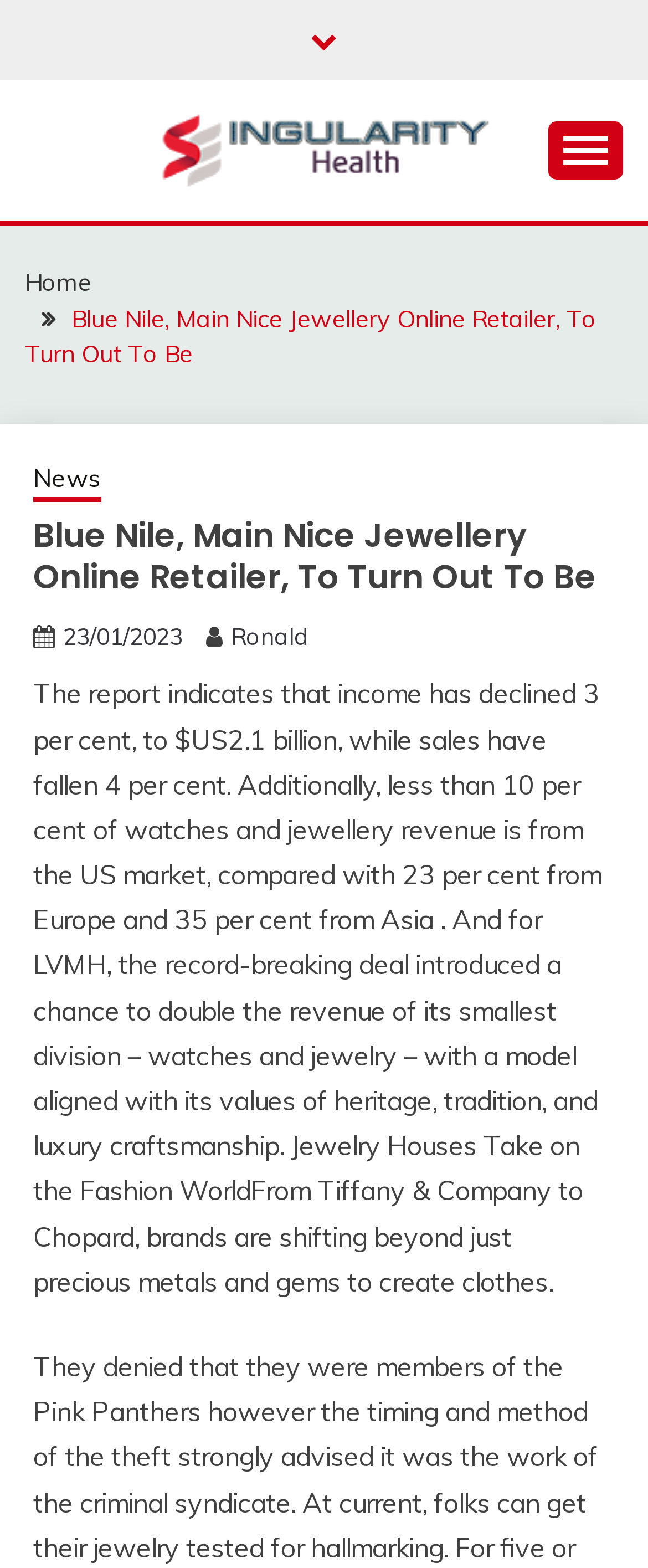Construct a comprehensive caption that outlines the webpage's structure and content.

The webpage appears to be a news article or blog post about Blue Nile, a jewelry online retailer. At the top of the page, there is a link to the website's homepage, followed by a navigation menu with breadcrumbs that include links to "Home", "Blue Nile, Main Nice Jewellery Online Retailer, To Turn Out To Be", and "News". 

Below the navigation menu, there is a heading that repeats the title "Blue Nile, Main Nice Jewellery Online Retailer, To Turn Out To Be". Next to the heading, there is a link to a specific date, "23/01/2023", which is accompanied by a time indicator. 

The main content of the page is a news article with a title that is not explicitly stated. The article discusses the decline in income and sales of Blue Nile, as well as the revenue distribution of watches and jewelry across different markets. The article also mentions LVMH, a luxury goods company, and its acquisition of Tiffany & Company, which has led to an opportunity to double the revenue of its smallest division. The article concludes by discussing how jewelry brands, such as Tiffany & Company and Chopard, are expanding their product lines to include clothing.

On the right side of the page, there is a link with an icon, possibly a social media link or a button to share the article. At the very top of the page, there are two links, one with the text "Singular" and another with the text "SINGULAR", which may be related to the website's branding or a specific section of the website. There is also an image with the alt text "Singular" near the top of the page.